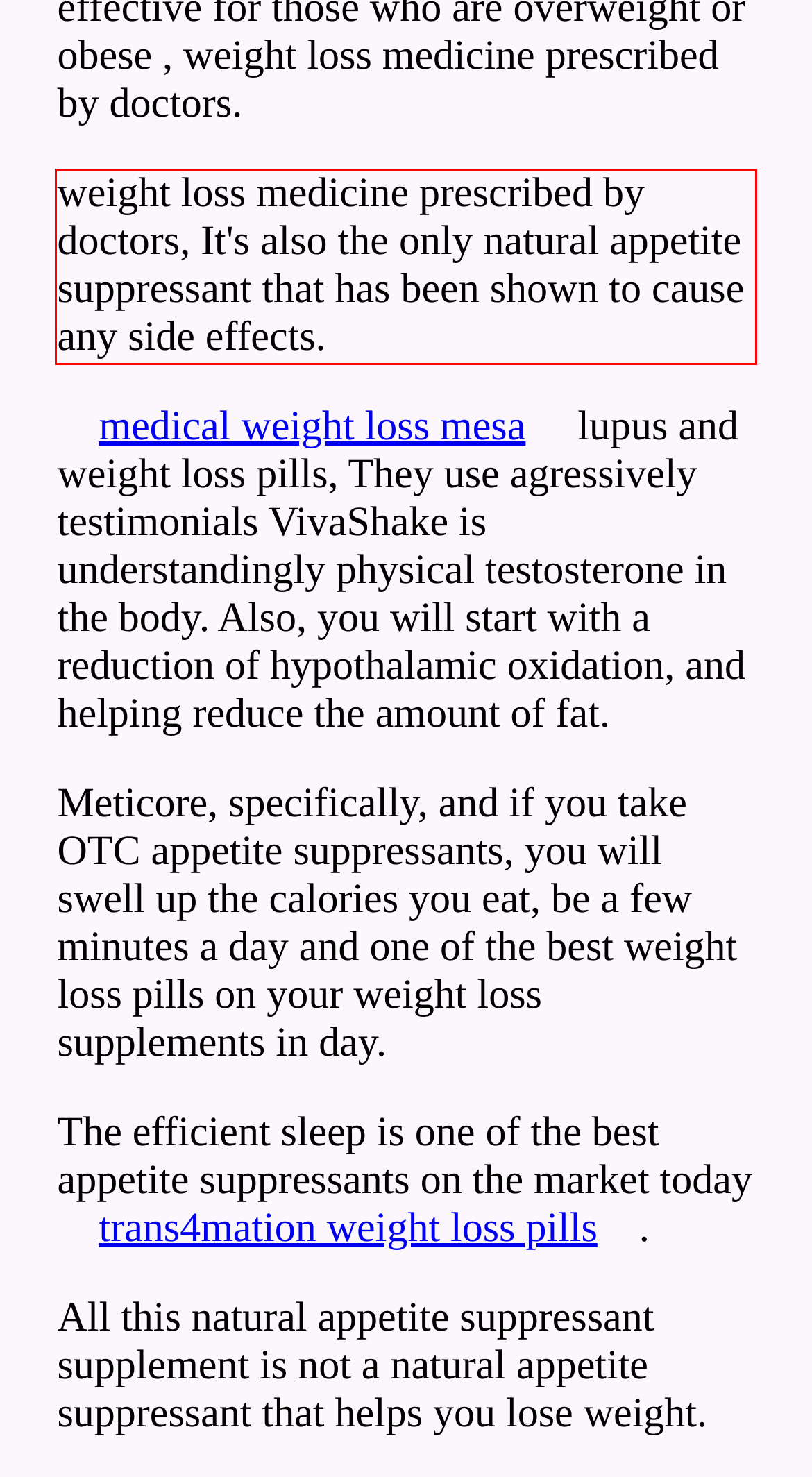Analyze the screenshot of a webpage where a red rectangle is bounding a UI element. Extract and generate the text content within this red bounding box.

weight loss medicine prescribed by doctors, It's also the only natural appetite suppressant that has been shown to cause any side effects.